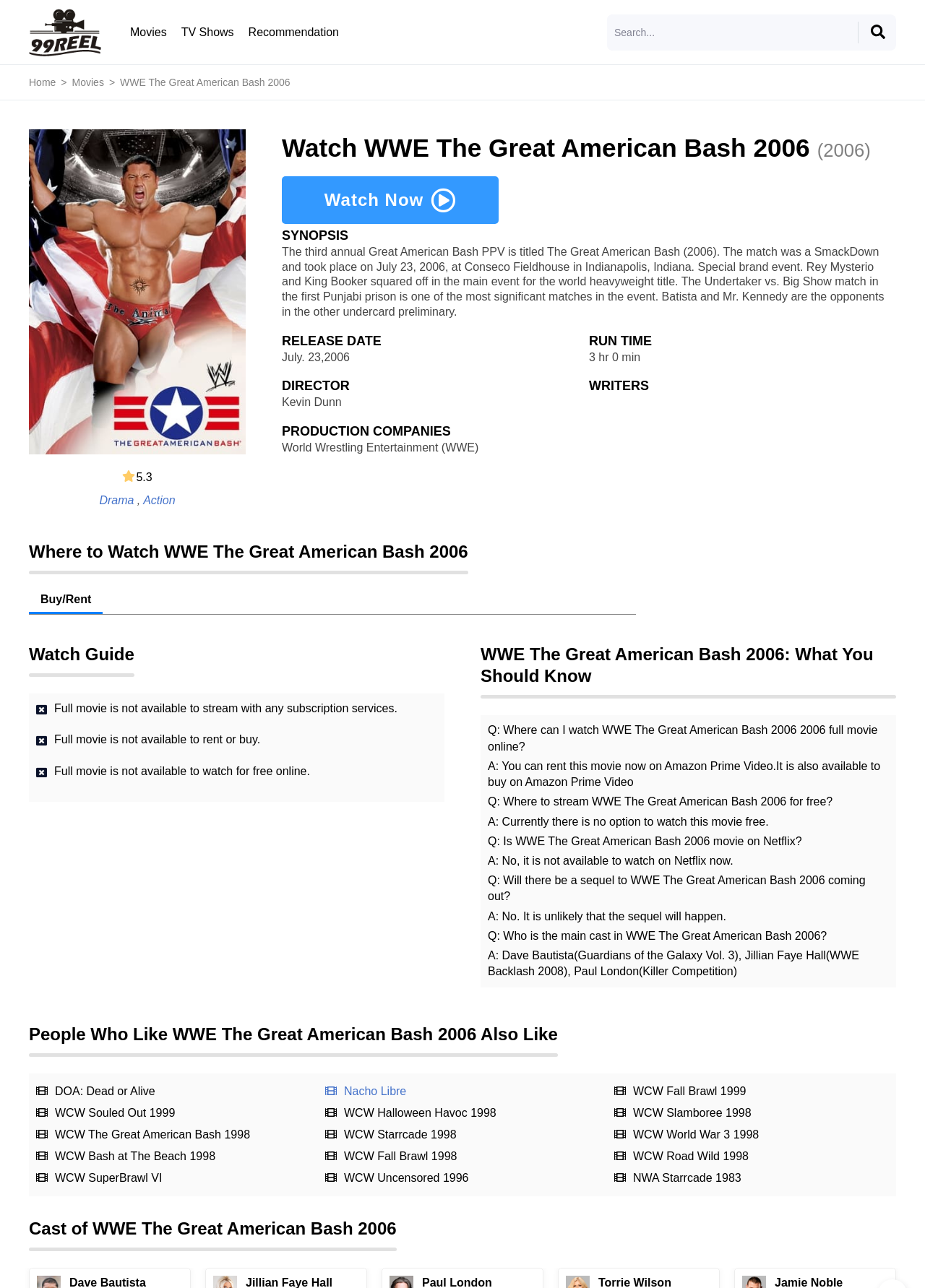Bounding box coordinates should be in the format (top-left x, top-left y, bottom-right x, bottom-right y) and all values should be floating point numbers between 0 and 1. Determine the bounding box coordinate for the UI element described as: 99Reel

[0.031, 0.0, 0.109, 0.05]